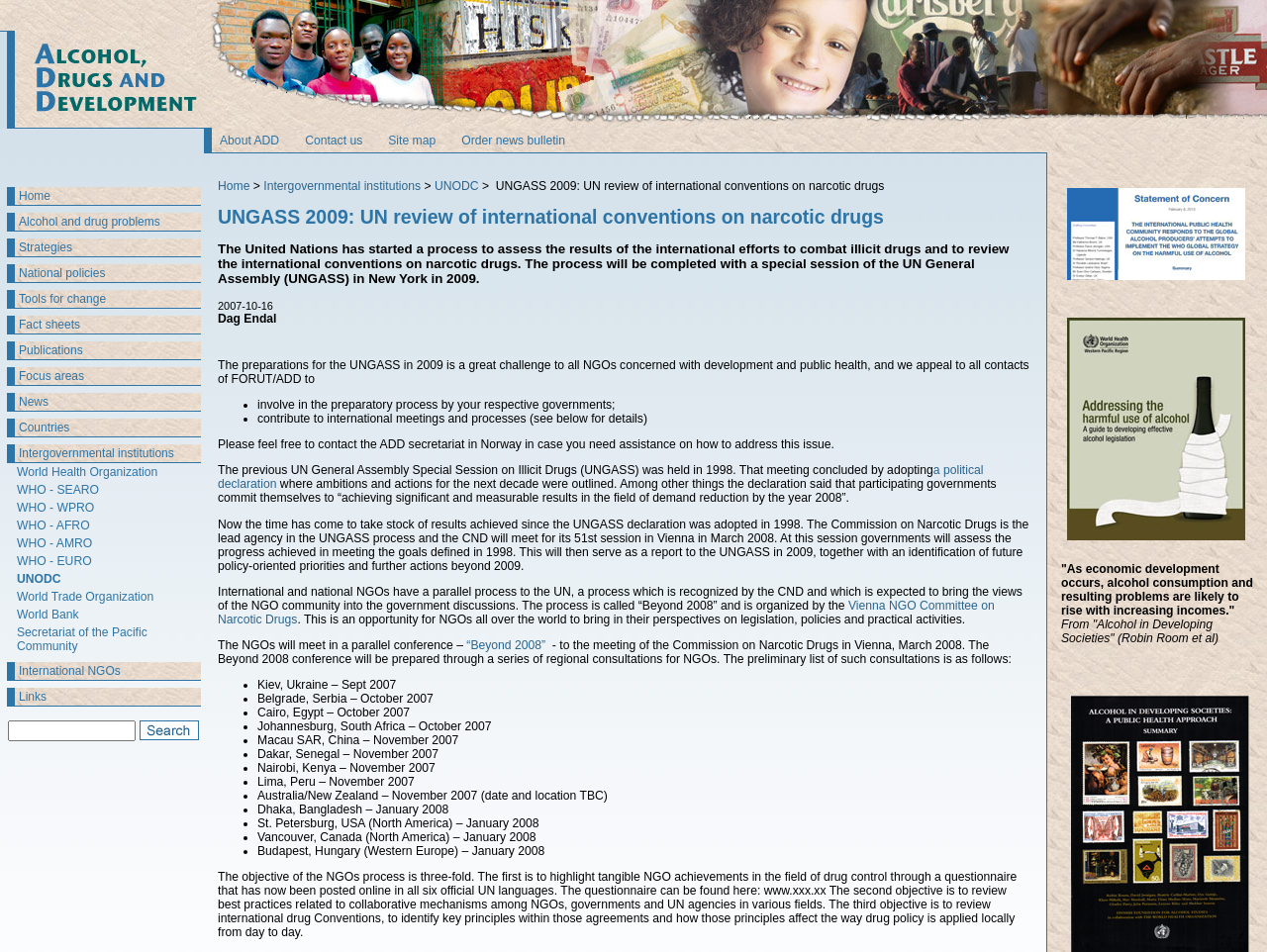Please identify the primary heading on the webpage and return its text.

UNGASS 2009: UN review of international conventions on narcotic drugs